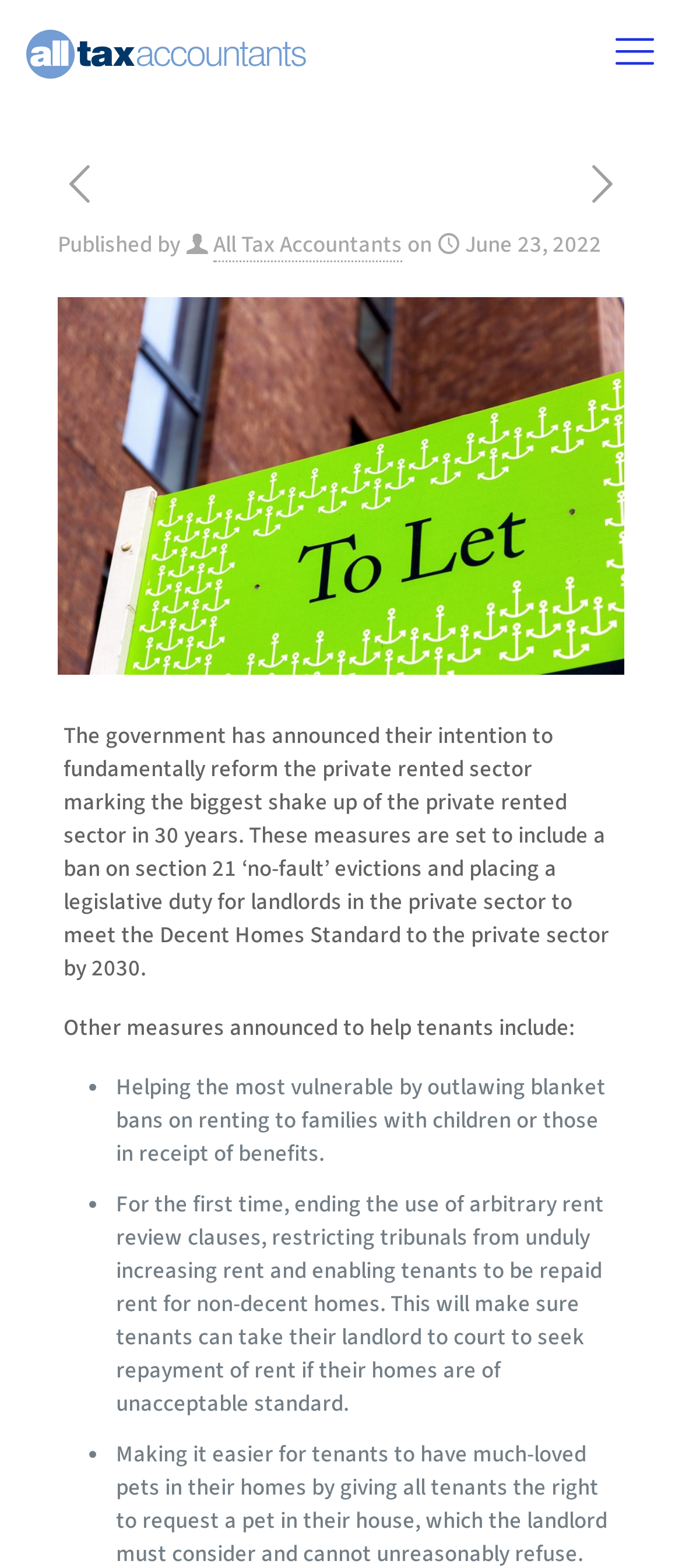Using the information in the image, give a detailed answer to the following question: What is the purpose of the reform in the private rented sector?

The purpose of the reform in the private rented sector can be inferred from the article, which states that the government has announced their intention to fundamentally reform the private rented sector, marking the biggest shake-up of the sector in 30 years.